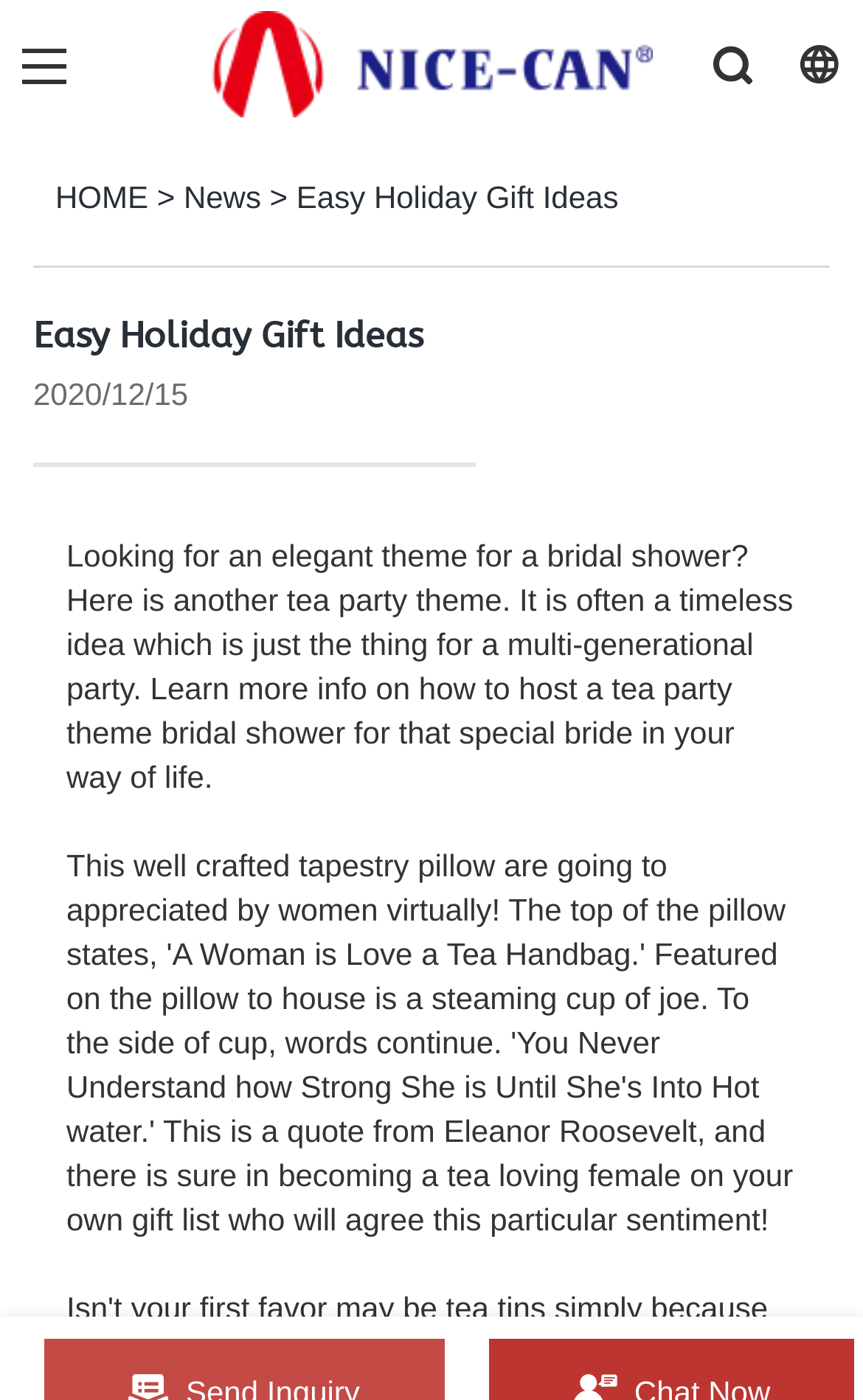What type of party is suitable for a multi-generational gathering?
Please provide a single word or phrase as your answer based on the screenshot.

Tea party